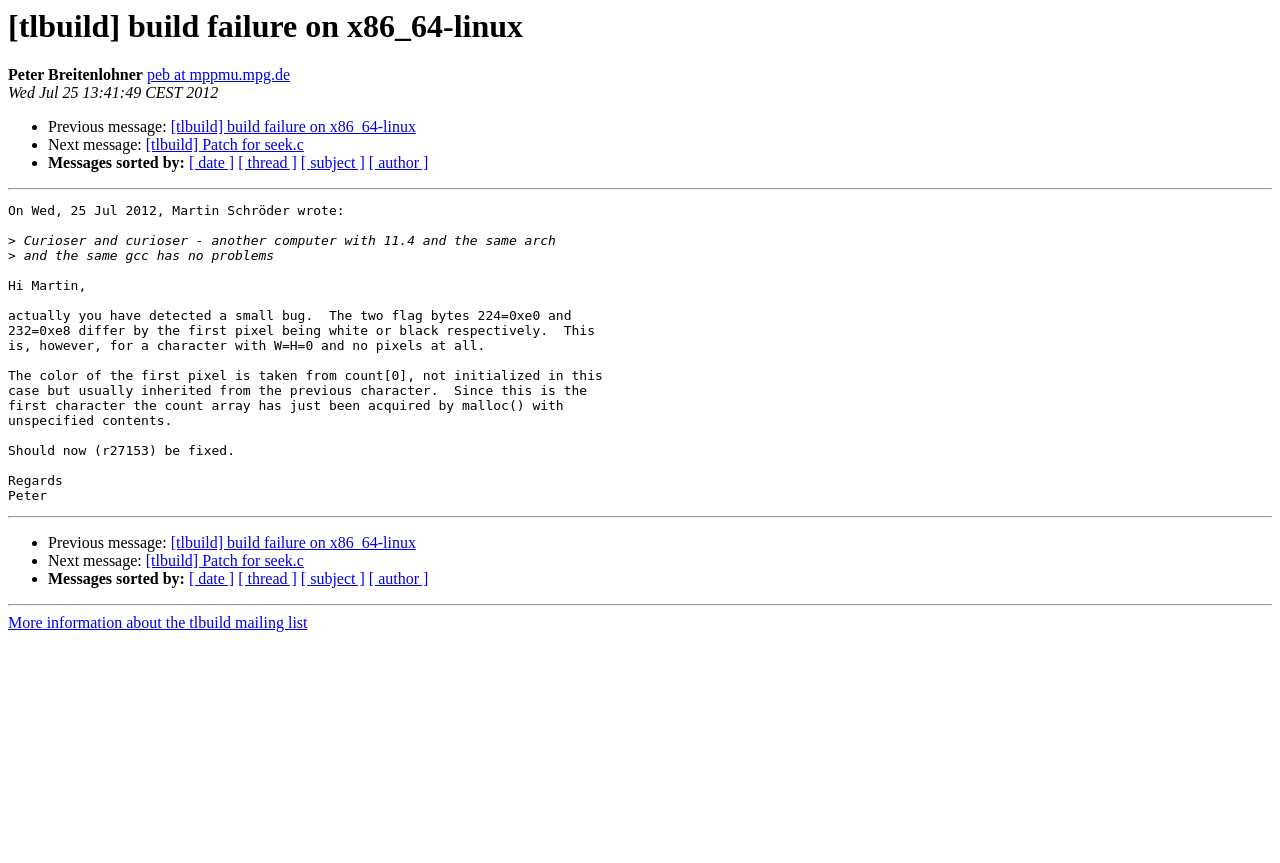Who is the author of this message?
Look at the screenshot and respond with one word or a short phrase.

Peter Breitenlohner